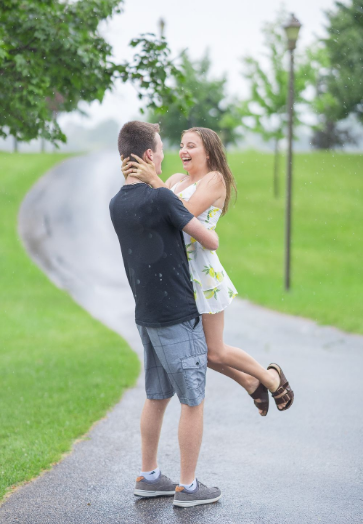Offer an in-depth caption that covers the entire scene depicted in the image.

In a joyful and candid moment captured under a gentle rain, a young couple shares a playful embrace on a scenic path. The young woman, wearing a light, floral dress adorned with vibrant yellow and green accents, is being lifted effortlessly by her partner, who sports a casual black t-shirt and gray shorts. Their playful interaction is enhanced by the natural setting; lush greenery surrounds the pathway, with soft, blurred trees in the background. The pleasant raindrops add a whimsical touch, glistening on their skin as the couple's laughter reverberates amidst the serene afternoon atmosphere, showcasing a spirited celebration of love and spontaneity.